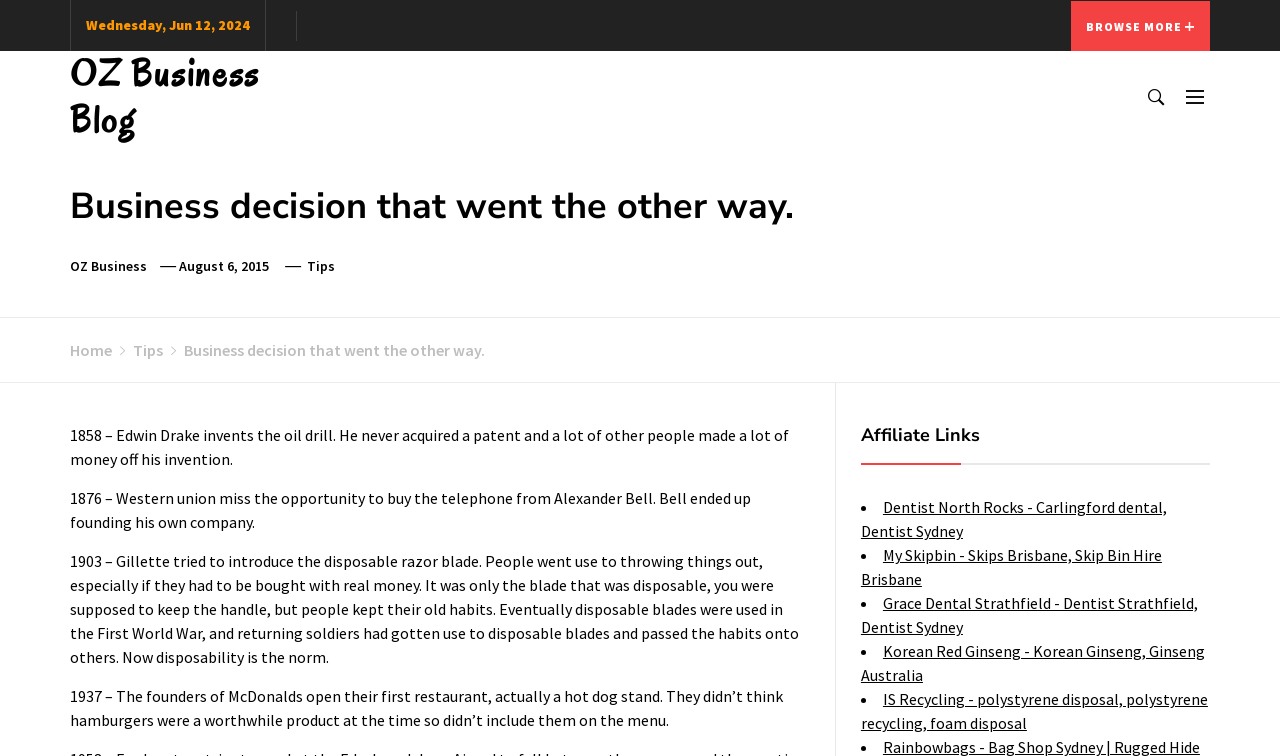What is the name of the dental clinic mentioned in the Affiliate Links section?
Look at the webpage screenshot and answer the question with a detailed explanation.

In the Affiliate Links section, there is a link to 'Dentist North Rocks - Carlingford dental, Dentist Sydney', which suggests that Dentist North Rocks is a dental clinic.